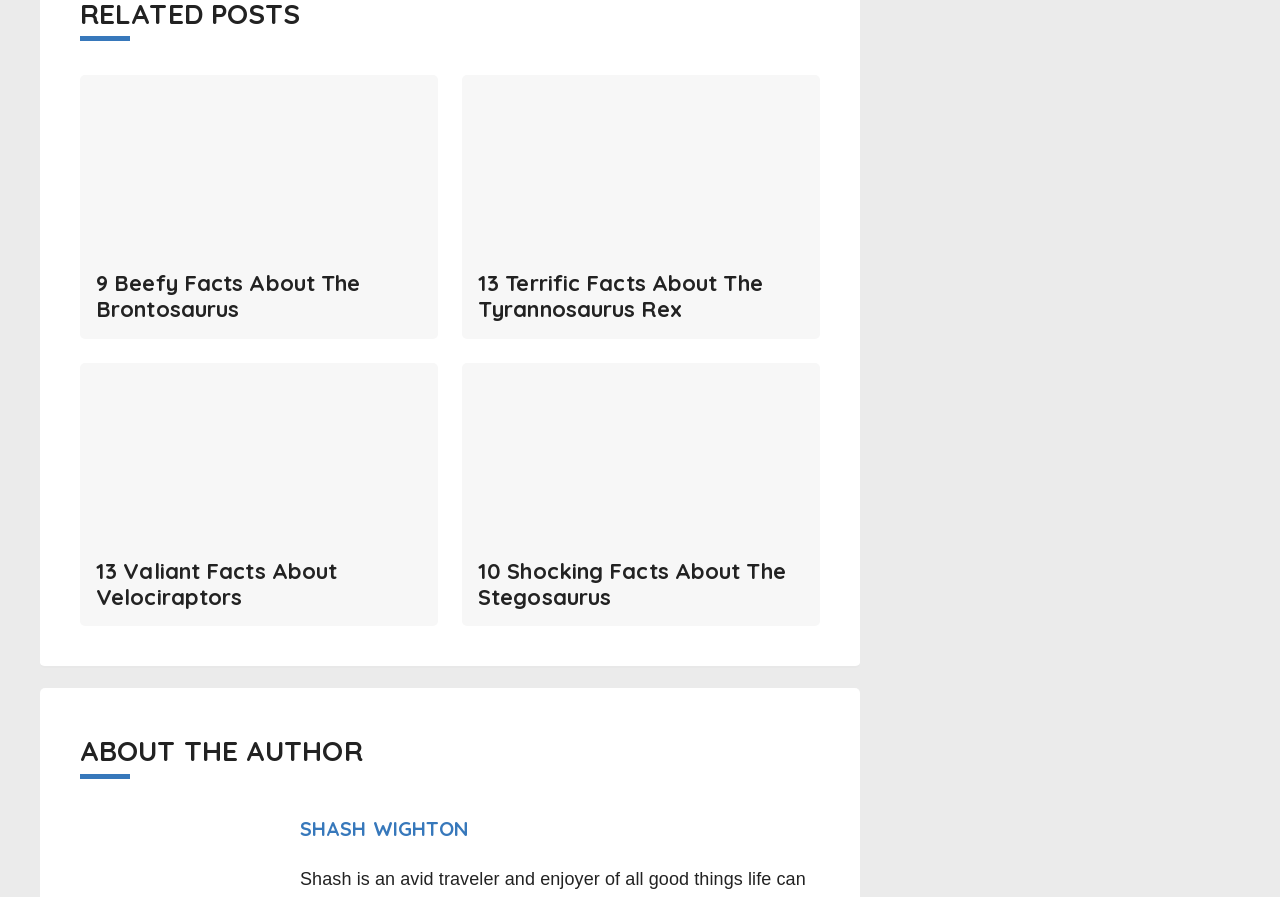Please find the bounding box for the UI component described as follows: "The Conversation".

[0.078, 0.489, 0.19, 0.511]